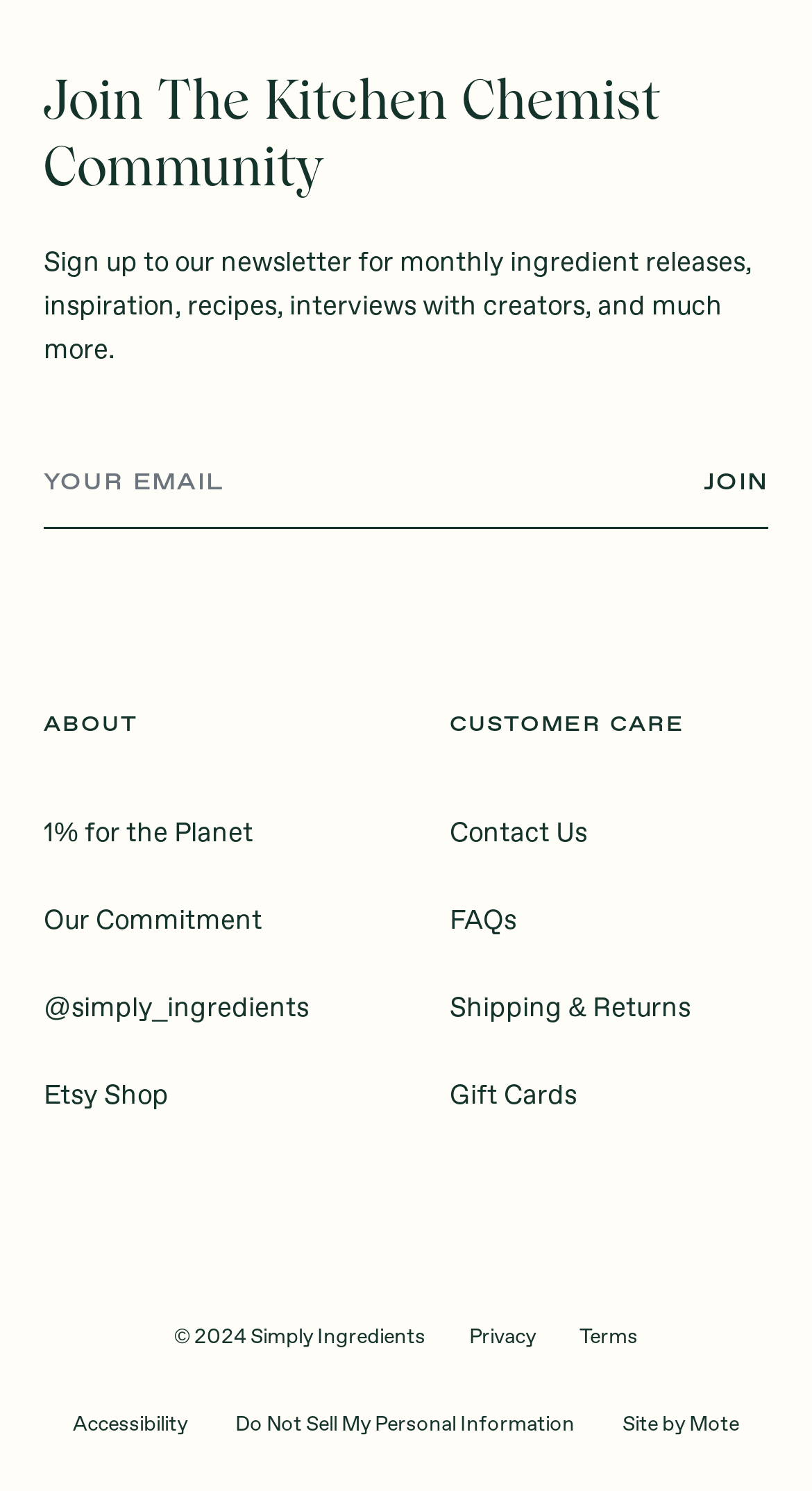Find the bounding box coordinates for the area you need to click to carry out the instruction: "View terms and conditions". The coordinates should be four float numbers between 0 and 1, indicated as [left, top, right, bottom].

[0.713, 0.889, 0.785, 0.903]